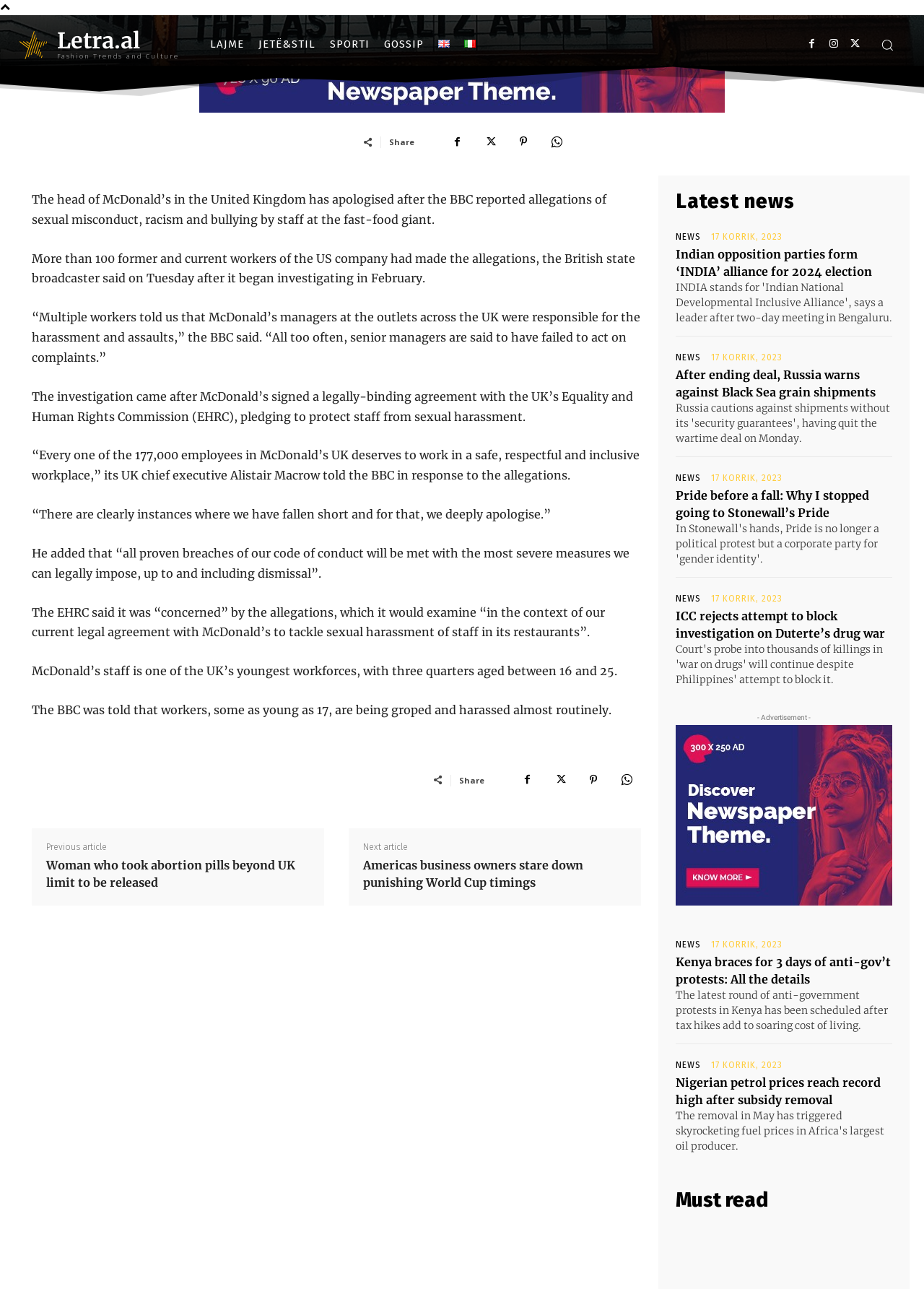Find the bounding box of the web element that fits this description: "parent_node: - Advertisement -".

[0.731, 0.562, 0.966, 0.703]